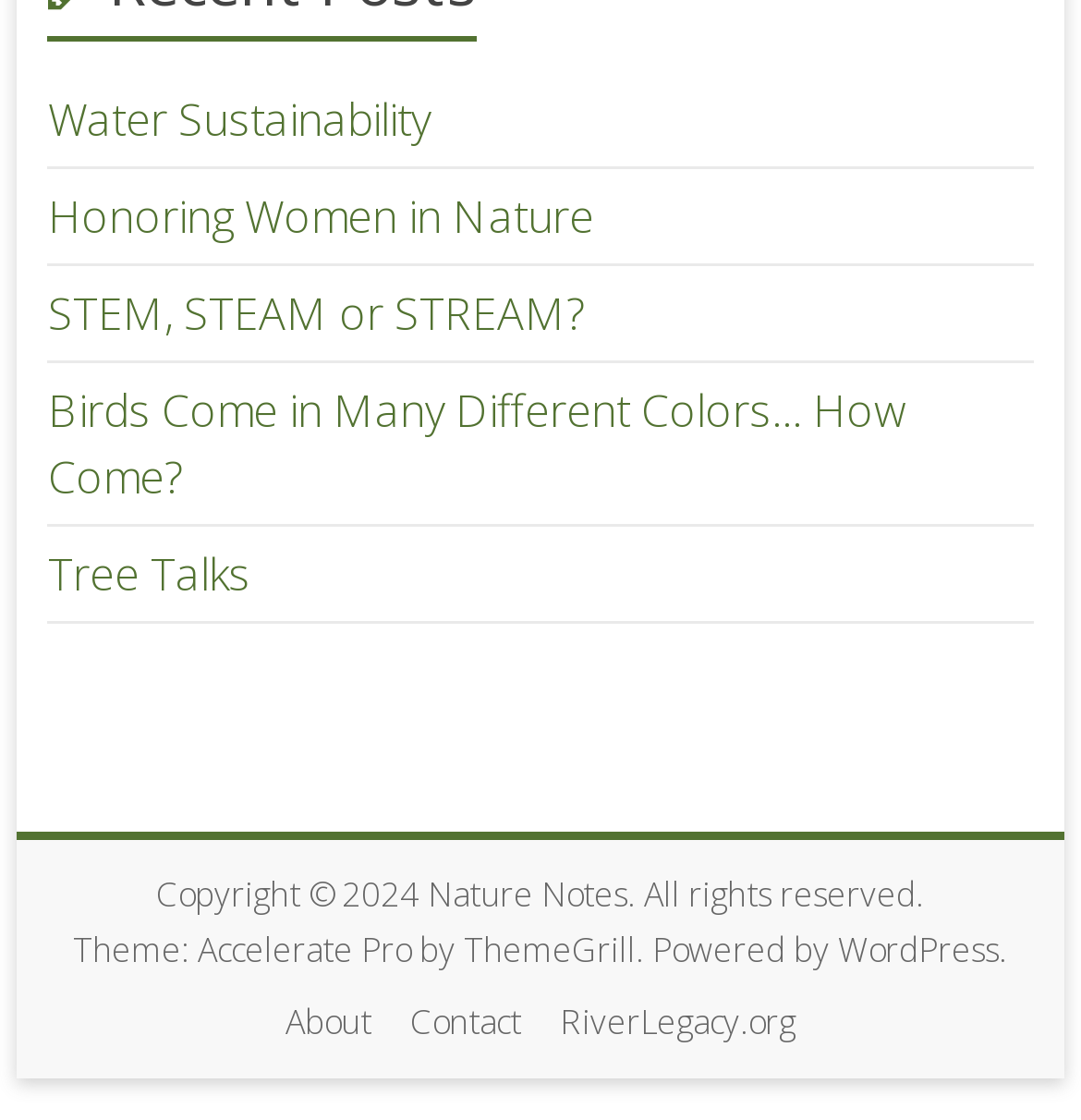Please find the bounding box coordinates of the clickable region needed to complete the following instruction: "Go to RiverLegacy.org". The bounding box coordinates must consist of four float numbers between 0 and 1, i.e., [left, top, right, bottom].

[0.505, 0.879, 0.749, 0.934]